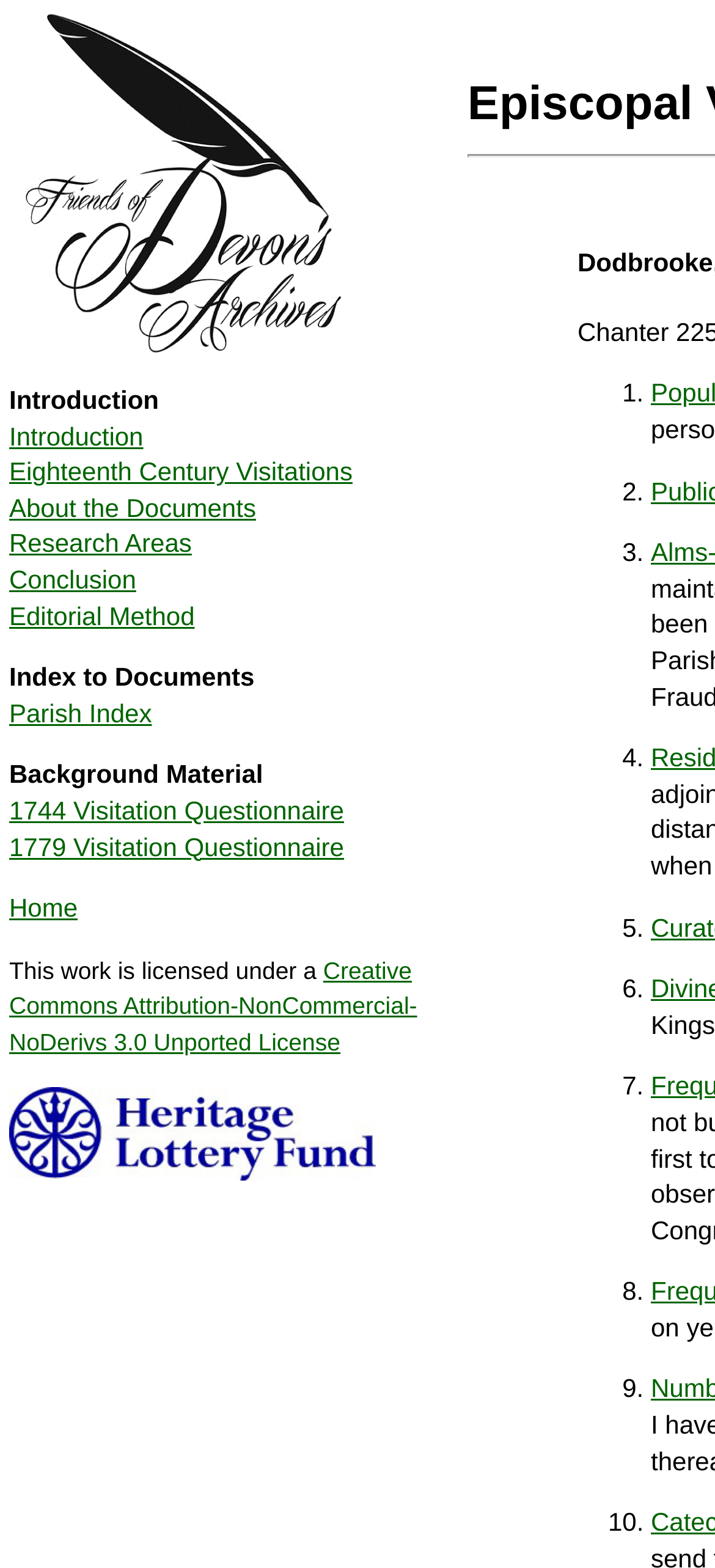Please identify the bounding box coordinates of the element on the webpage that should be clicked to follow this instruction: "Go to Introduction". The bounding box coordinates should be given as four float numbers between 0 and 1, formatted as [left, top, right, bottom].

[0.013, 0.268, 0.2, 0.287]